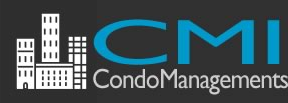Elaborate on the image with a comprehensive description.

The image features the logo of CondoManagements, Inc., a company specializing in condominium and homeowner association management in Seattle and King County. The logo prominently displays the letters "CMI" in bold, blue typography, alongside a stylized graphic of buildings rendered in white. This visual representation emphasizes the company's focus on residential community management. The logo is set against a dark background, which enhances its visibility and modern look, reflecting the professionalism and trustworthiness associated with CondoManagements, Inc. This organization has been serving communities since 1983, underscoring its long-standing commitment to exceptional customer service and effective property management solutions.